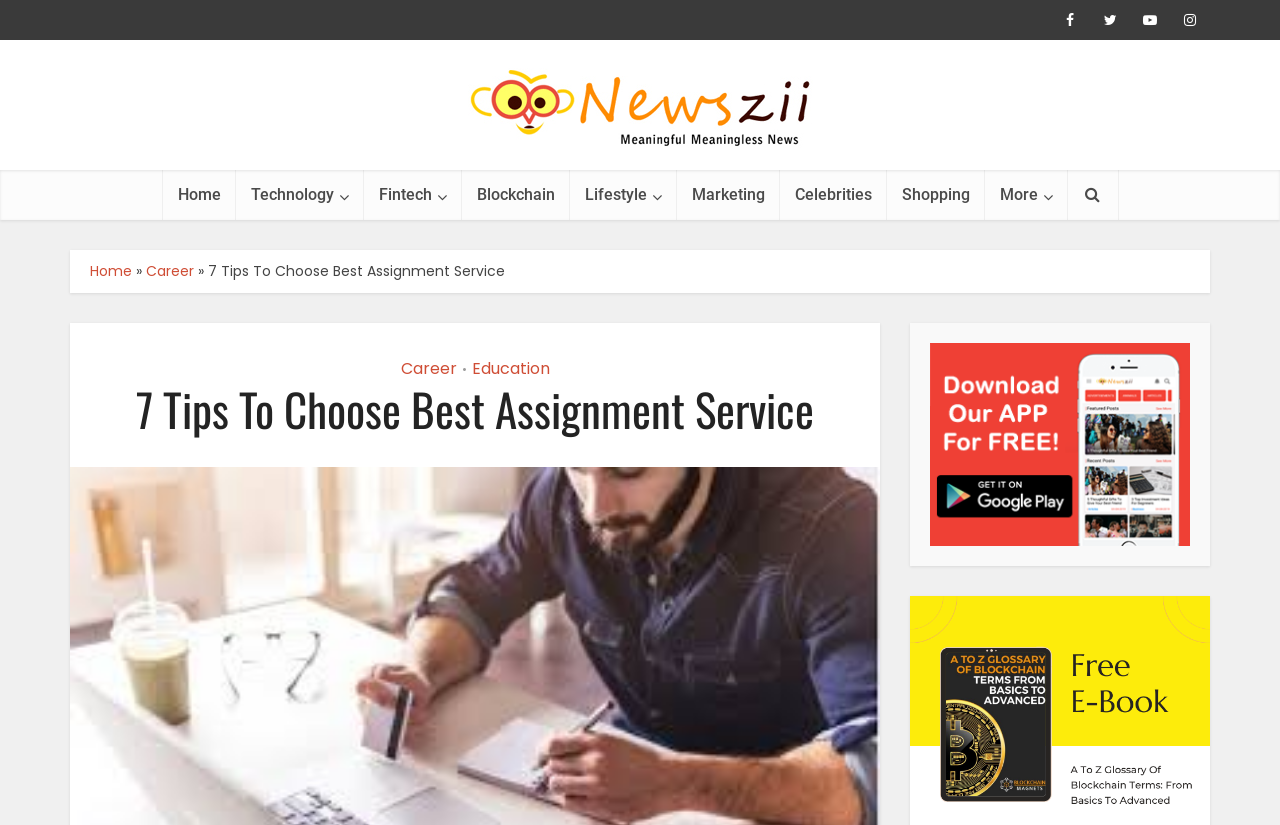What is the other resource listed at the bottom of the webpage?
Please craft a detailed and exhaustive response to the question.

I determined the other resource by examining the links at the bottom of the webpage, where I found a link with the text 'Blockchain Glossary'.